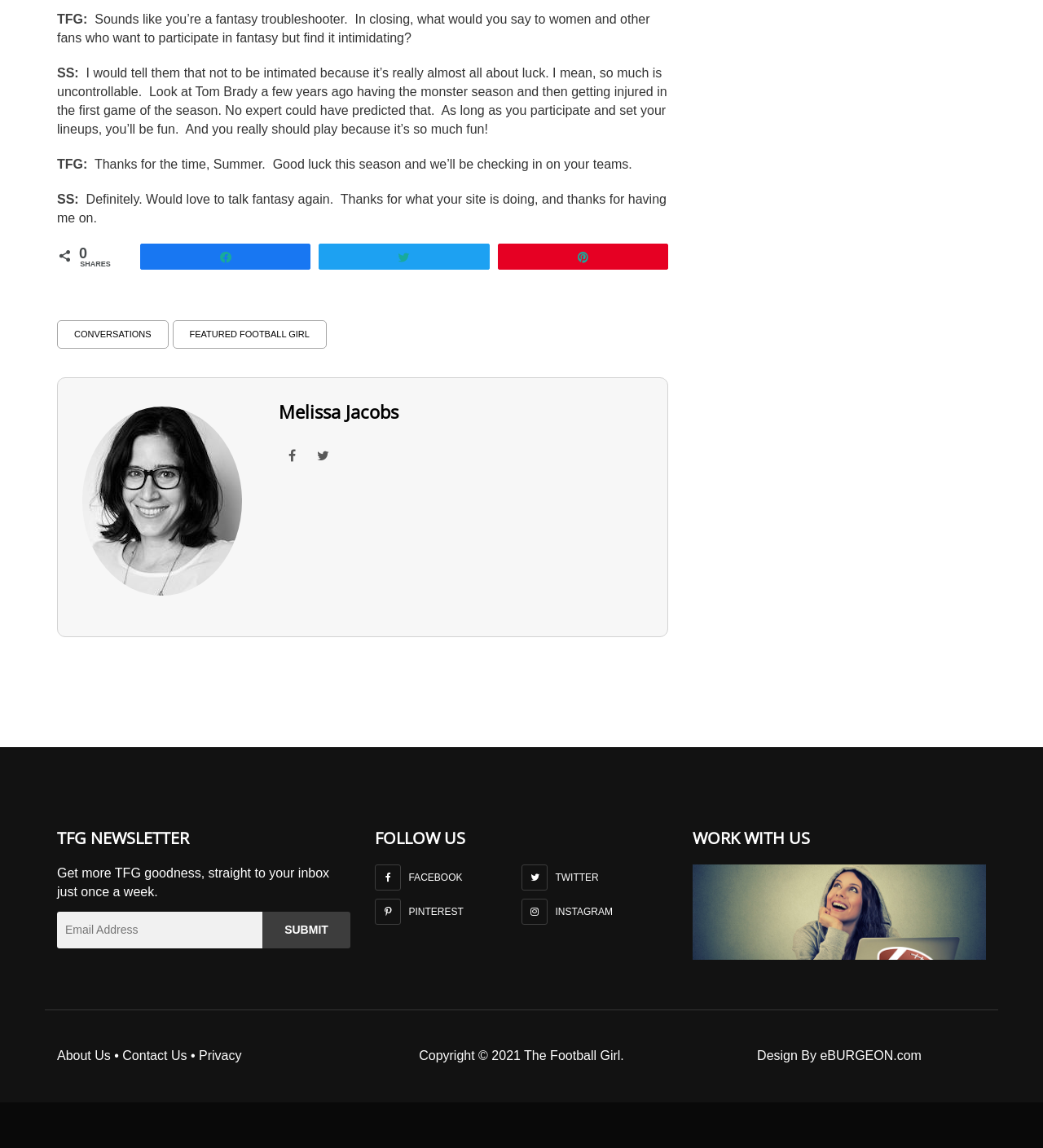Indicate the bounding box coordinates of the clickable region to achieve the following instruction: "Click on the 'LAW' link."

None